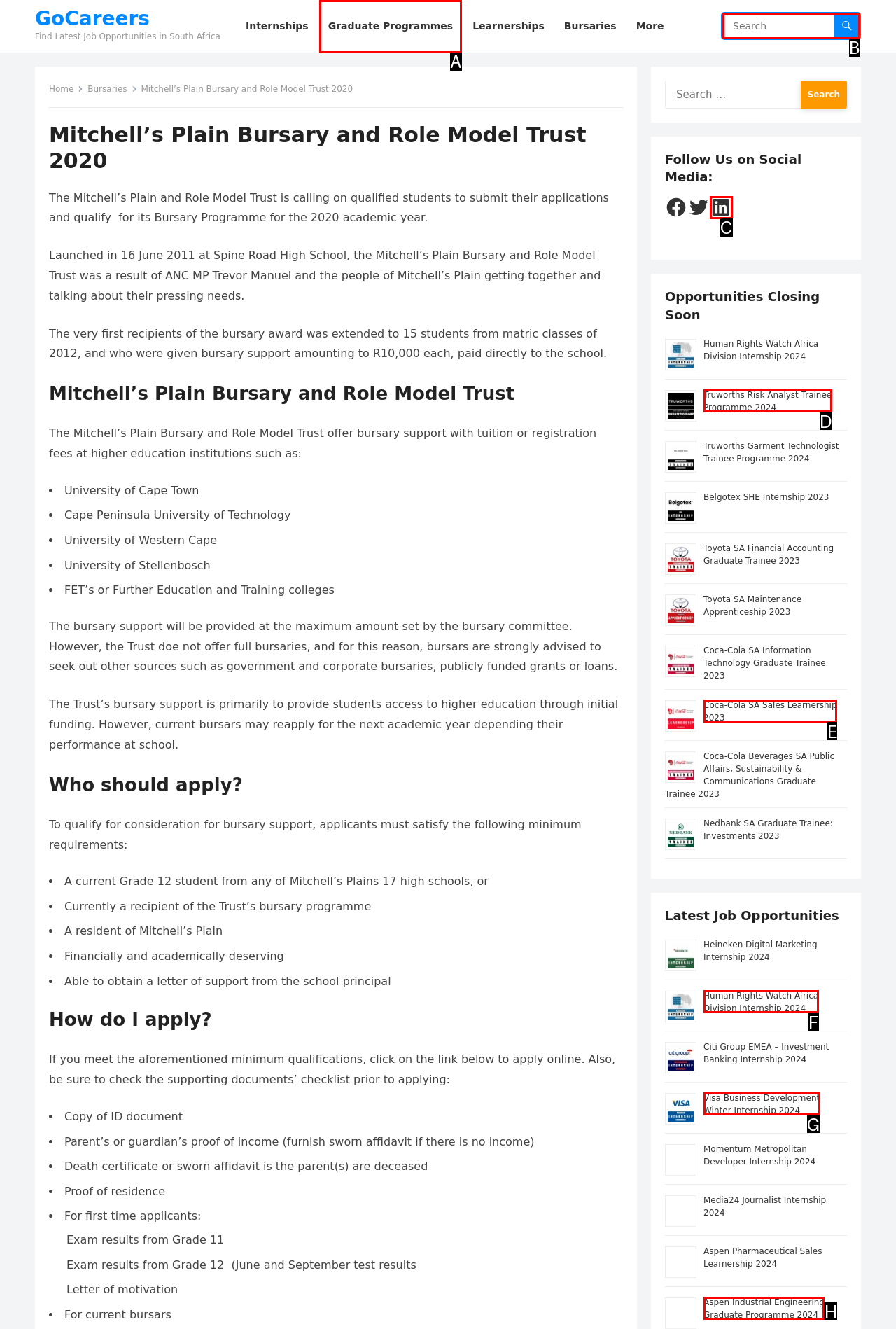Identify the HTML element that corresponds to the following description: Graduate Programmes Provide the letter of the best matching option.

A